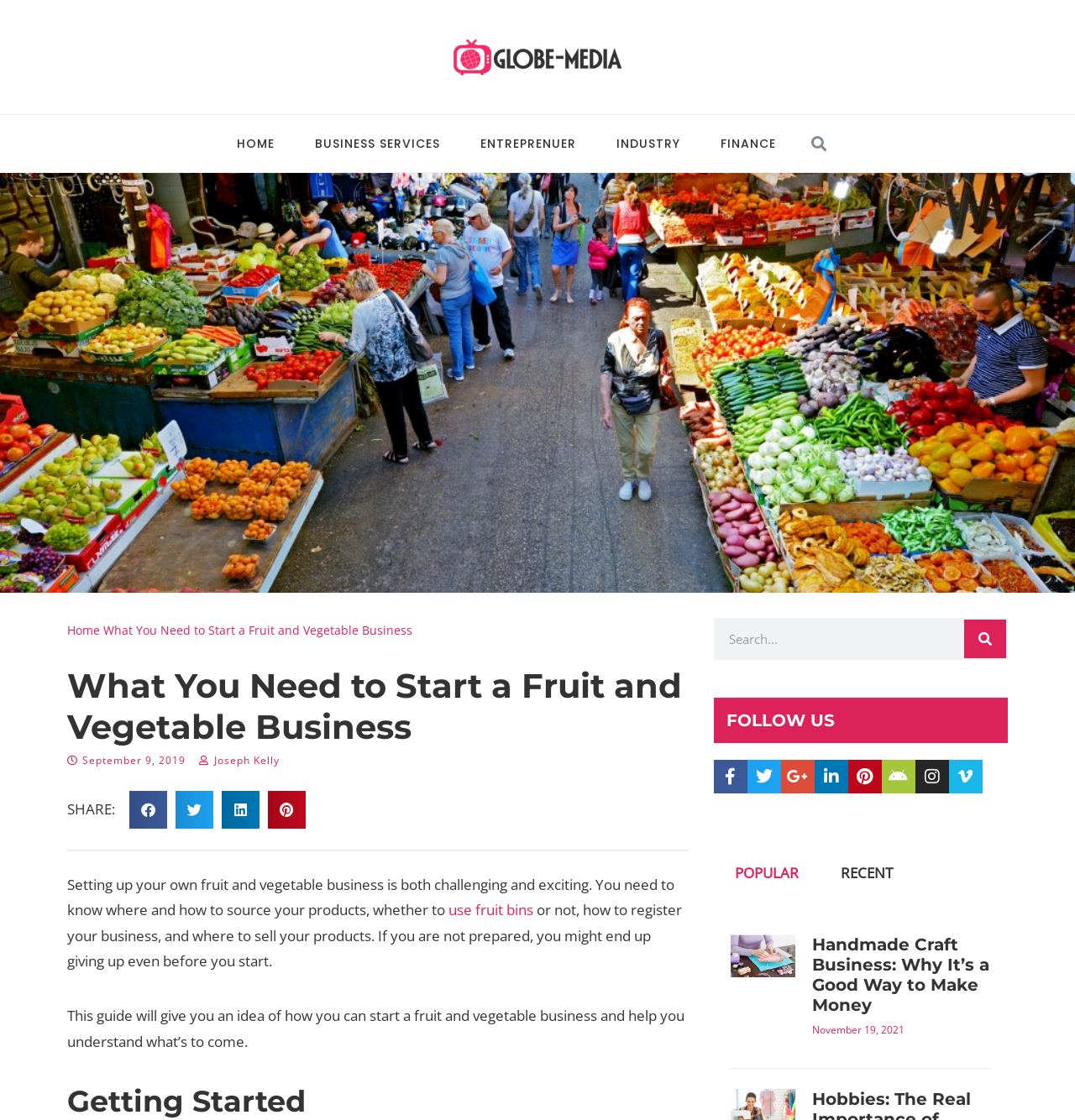Please answer the following question using a single word or phrase: 
What is the purpose of the guide?

To help start a fruit and vegetable business